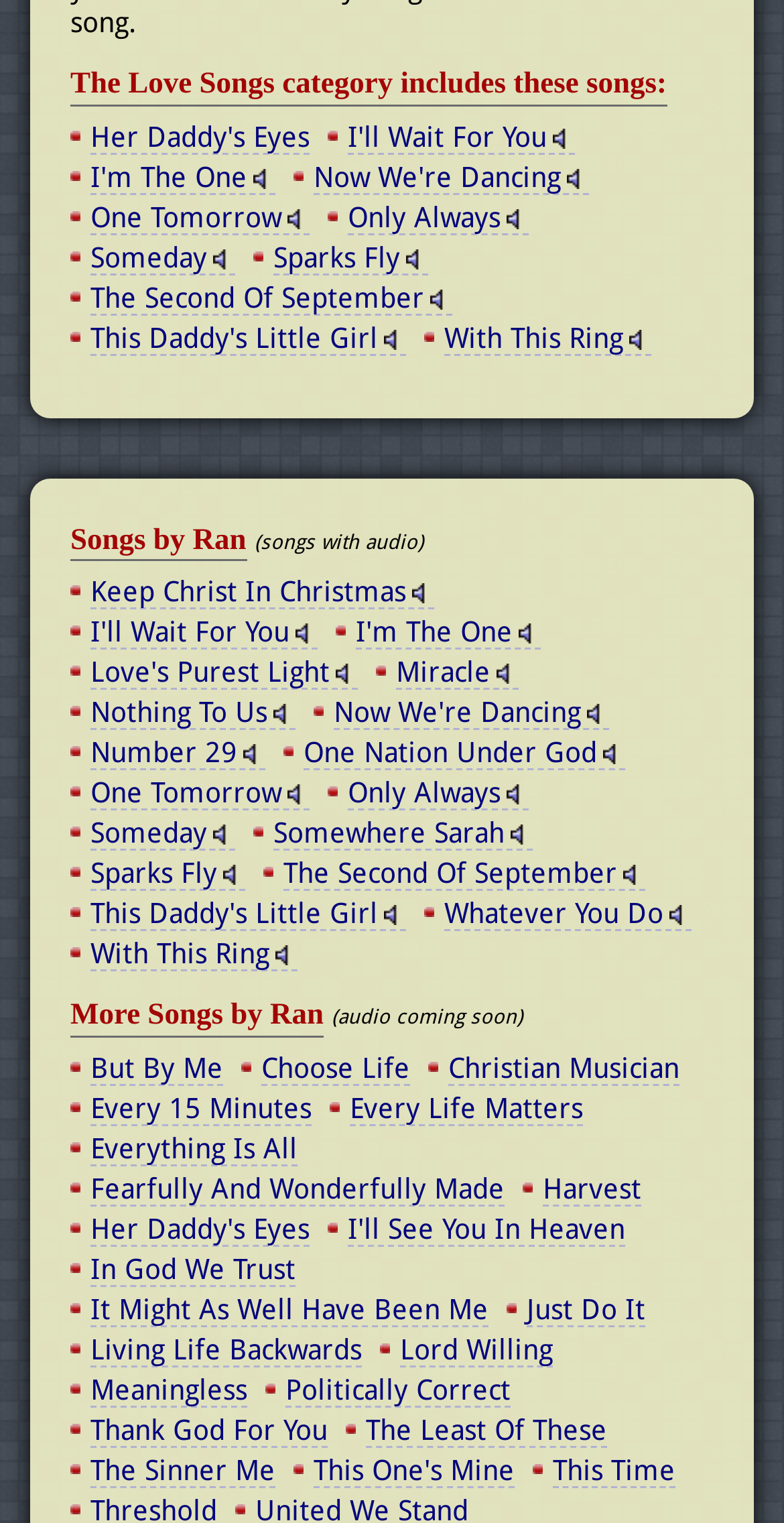Please specify the bounding box coordinates for the clickable region that will help you carry out the instruction: "Click on the song 'Her Daddy's Eyes'".

[0.115, 0.079, 0.395, 0.101]